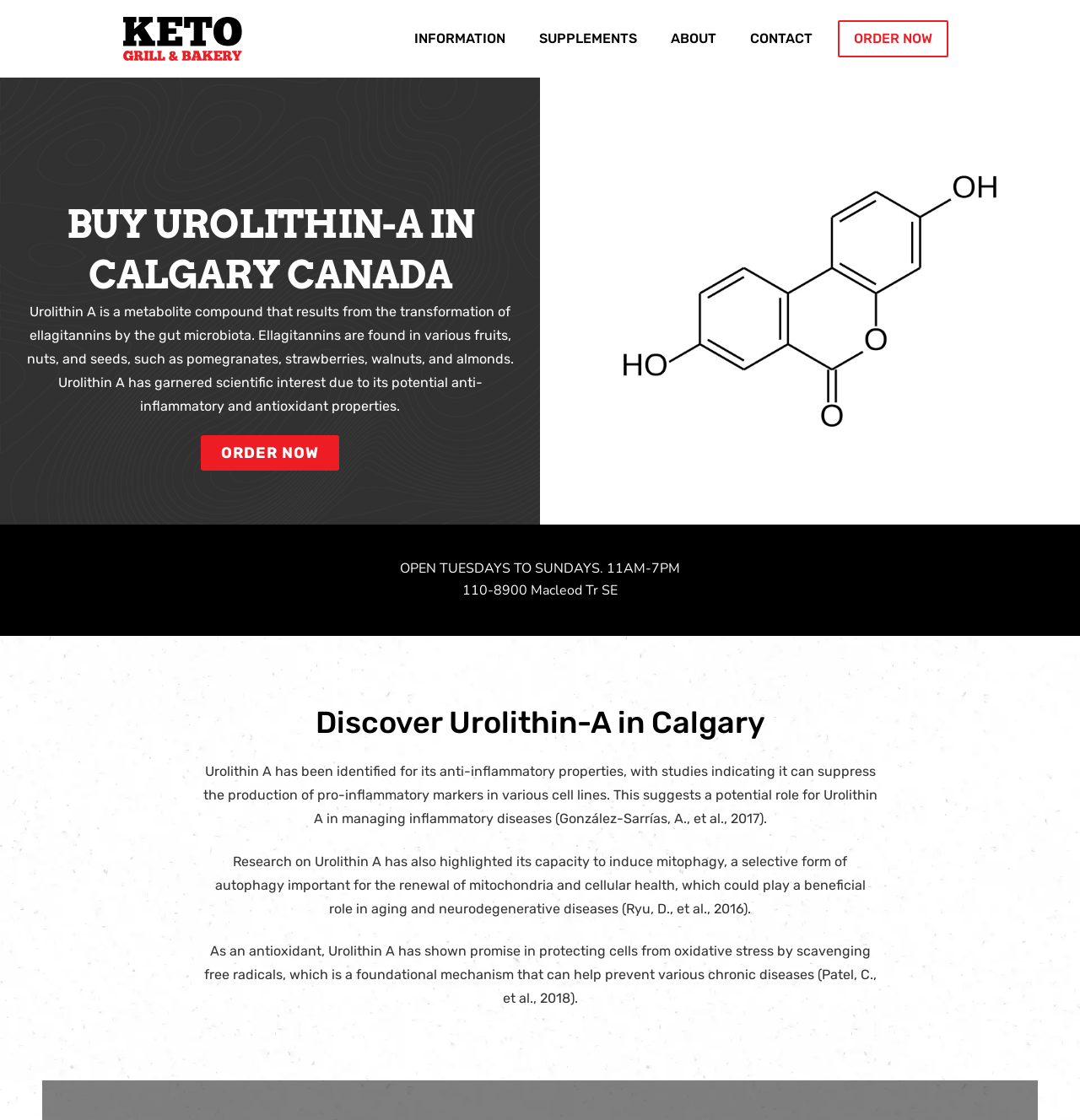Please provide a comprehensive answer to the question based on the screenshot: What are the business hours of Keto Grill & Bakery?

The business hours of Keto Grill & Bakery are mentioned on the webpage as 'OPEN TUESDAYS TO SUNDAYS. 11AM-7PM', indicating that they are open from 11 am to 7 pm, Tuesday to Sunday.